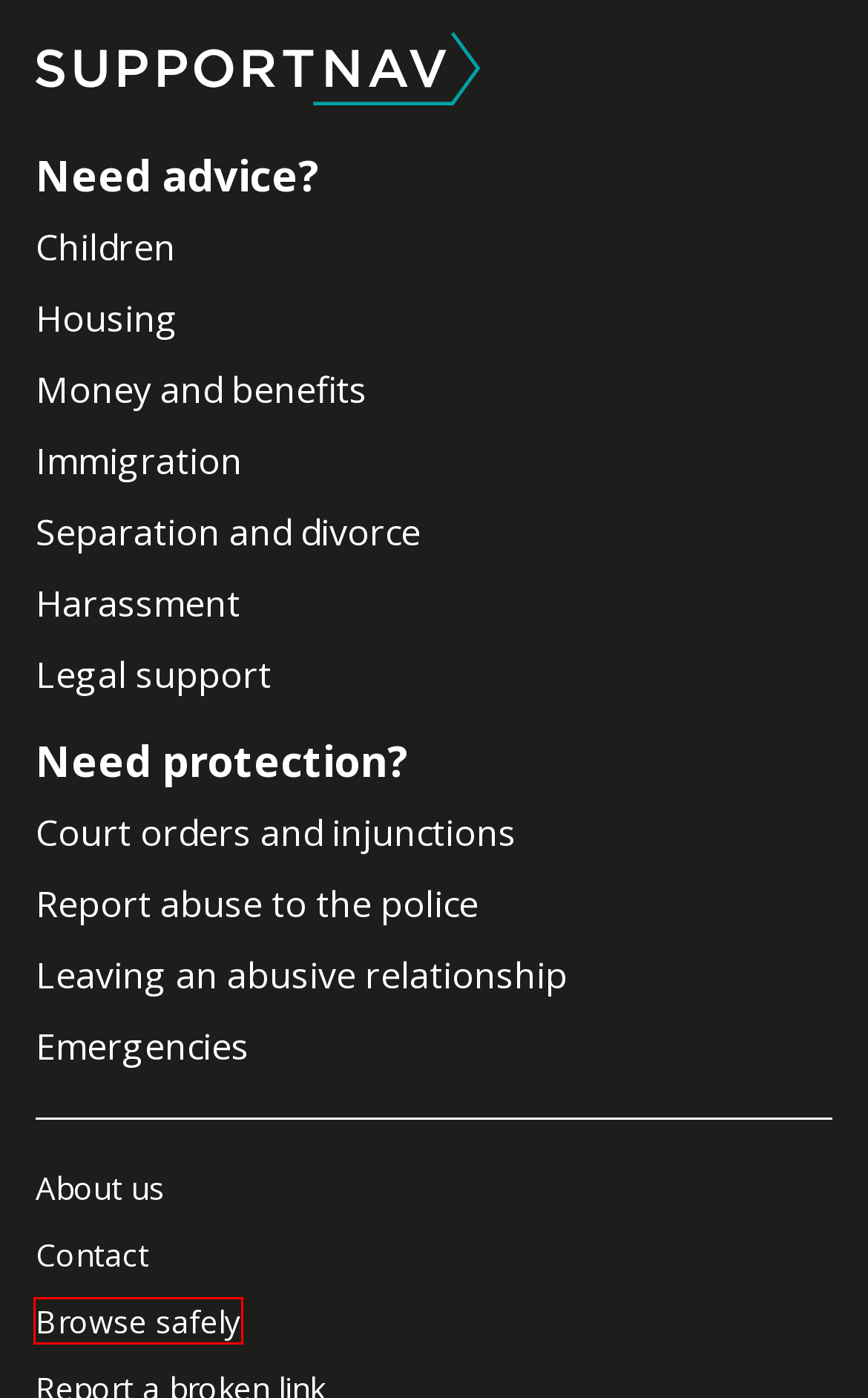Examine the screenshot of a webpage with a red rectangle bounding box. Select the most accurate webpage description that matches the new webpage after clicking the element within the bounding box. Here are the candidates:
A. SupportNav | Immigration
B. SupportNav | Extend an existing court order
C. SupportNav | Children
D. SupportNav | About us
E. SupportNav | Money and benefits
F. SupportNav | Browse safely
G. SupportNav | Housing
H. SupportNav | Contact

F